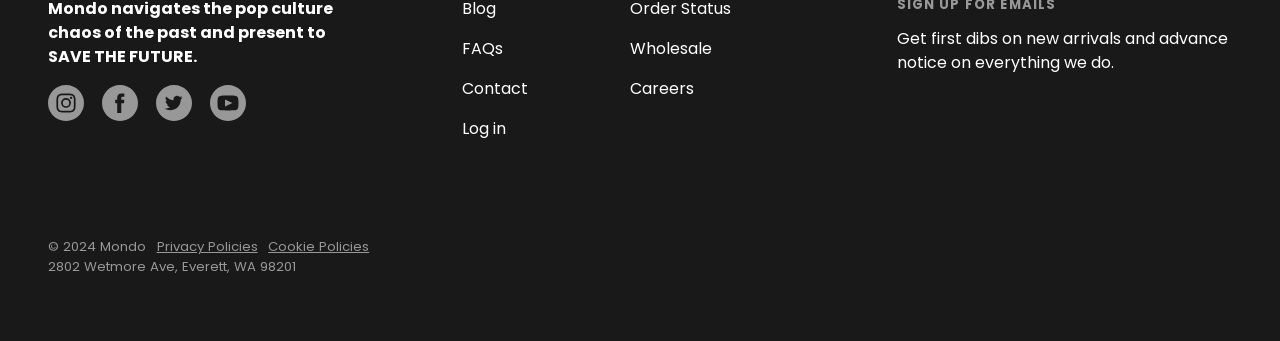Predict the bounding box coordinates of the UI element that matches this description: "Privacy Policies". The coordinates should be in the format [left, top, right, bottom] with each value between 0 and 1.

[0.122, 0.696, 0.201, 0.752]